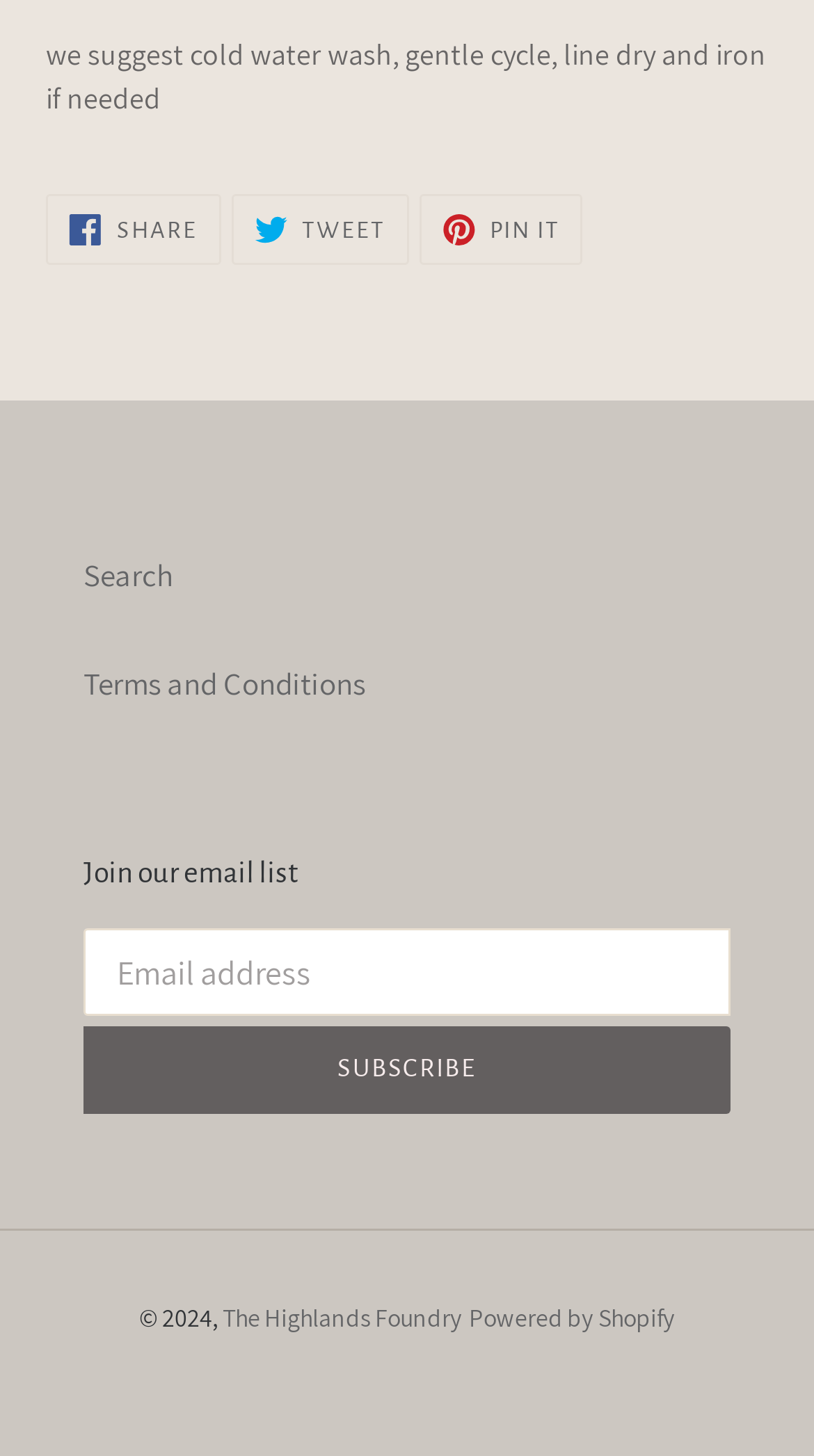Determine the bounding box coordinates for the area you should click to complete the following instruction: "Pin on Pinterest".

[0.514, 0.134, 0.716, 0.182]